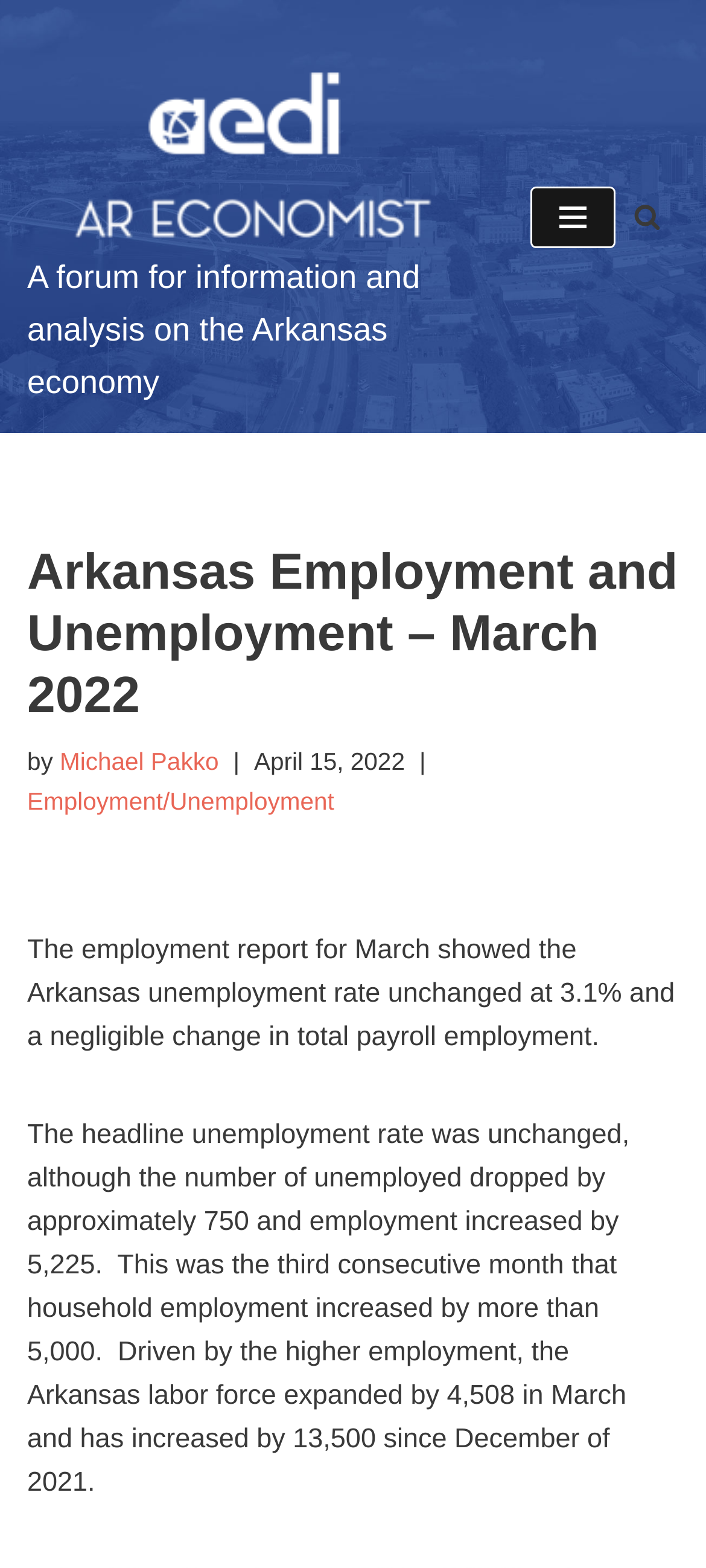What is the change in the number of unemployed in March?
Analyze the image and deliver a detailed answer to the question.

The answer can be found in the third StaticText element, which states 'The headline unemployment rate was unchanged, although the number of unemployed dropped by approximately 750 and employment increased by 5,225.'